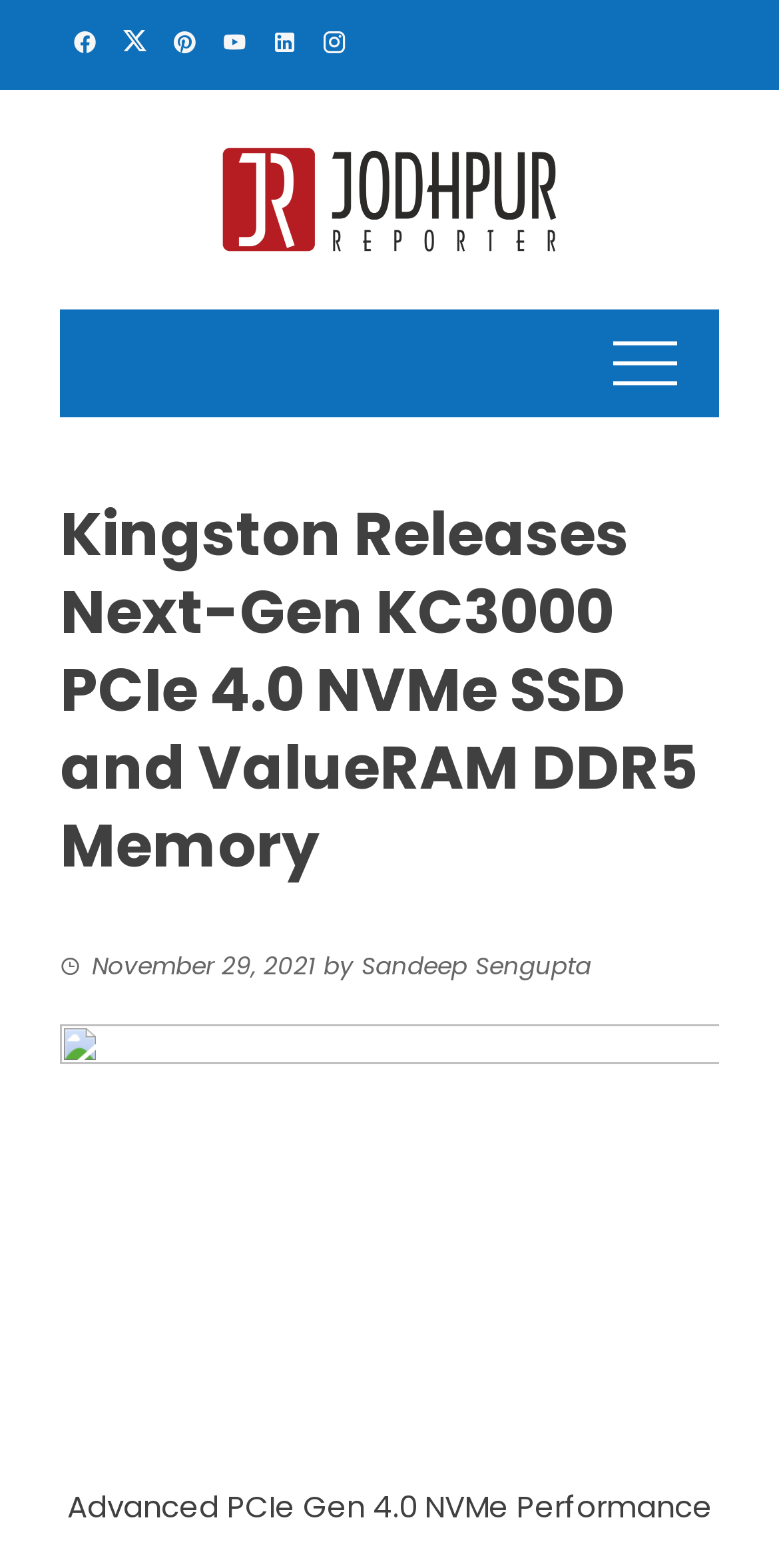How many social media links are there at the top?
Refer to the image and provide a concise answer in one word or phrase.

6